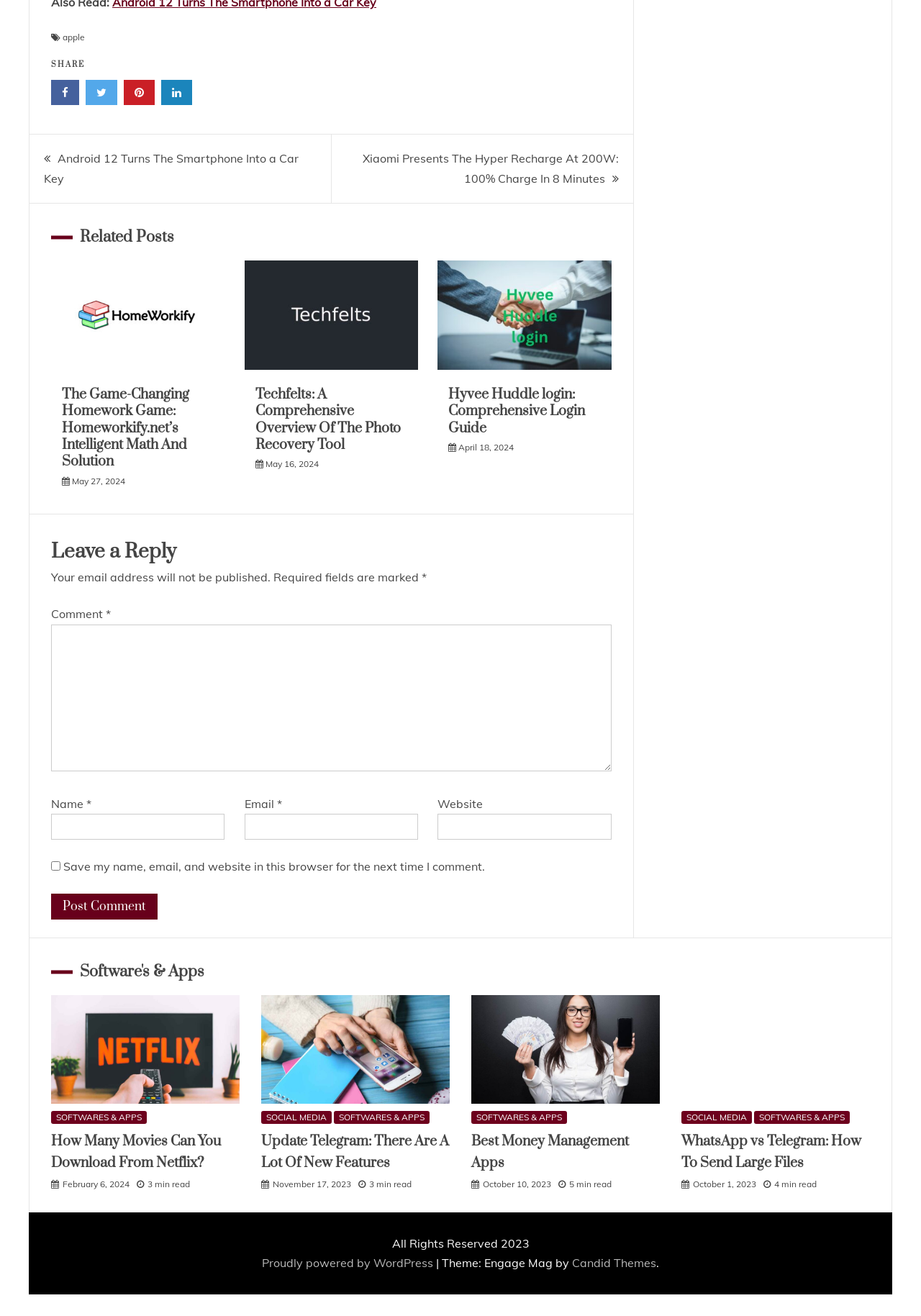Please find the bounding box coordinates of the element that you should click to achieve the following instruction: "Login to your account". The coordinates should be presented as four float numbers between 0 and 1: [left, top, right, bottom].

None